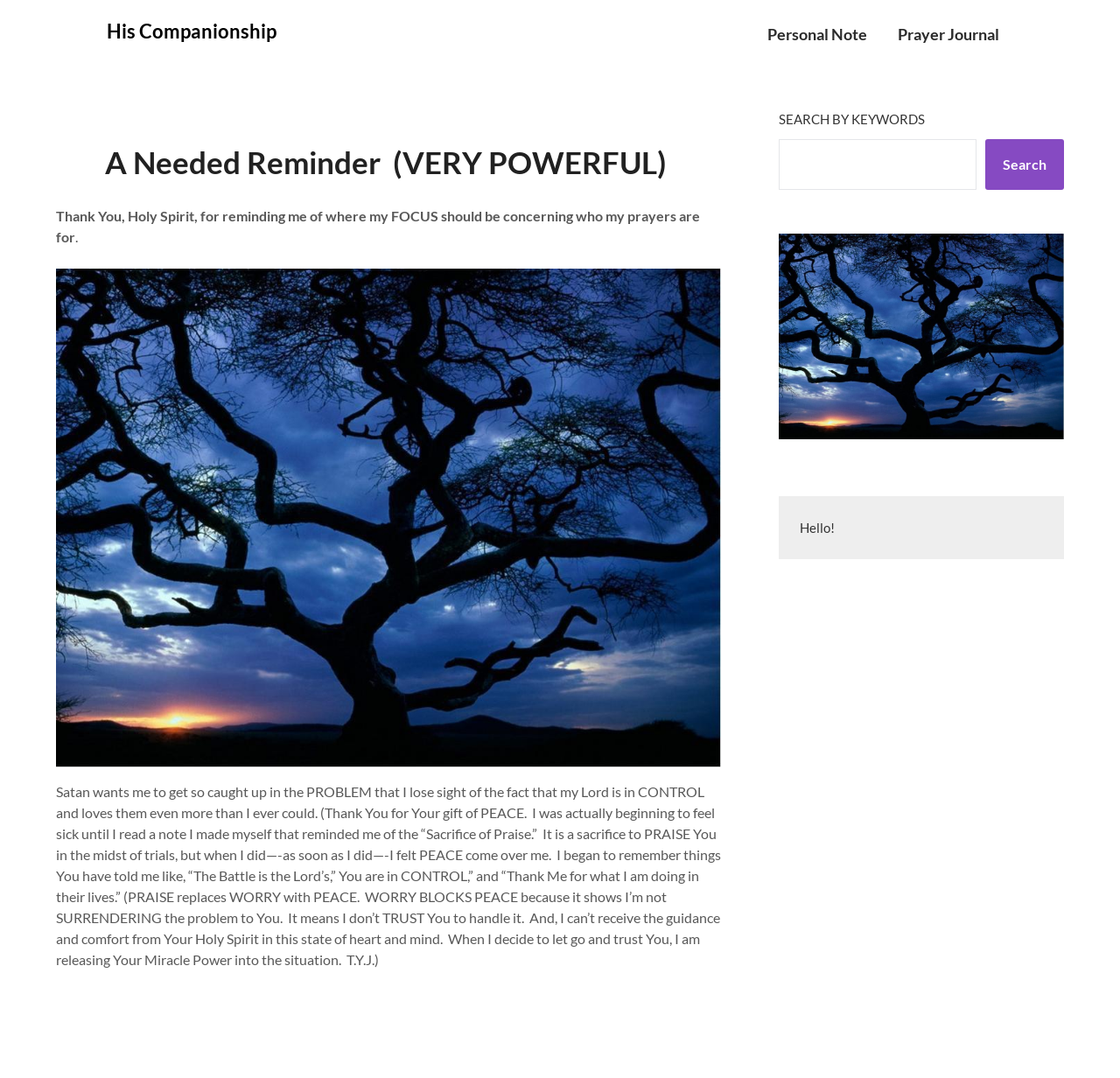Given the description "Search", provide the bounding box coordinates of the corresponding UI element.

[0.88, 0.129, 0.95, 0.176]